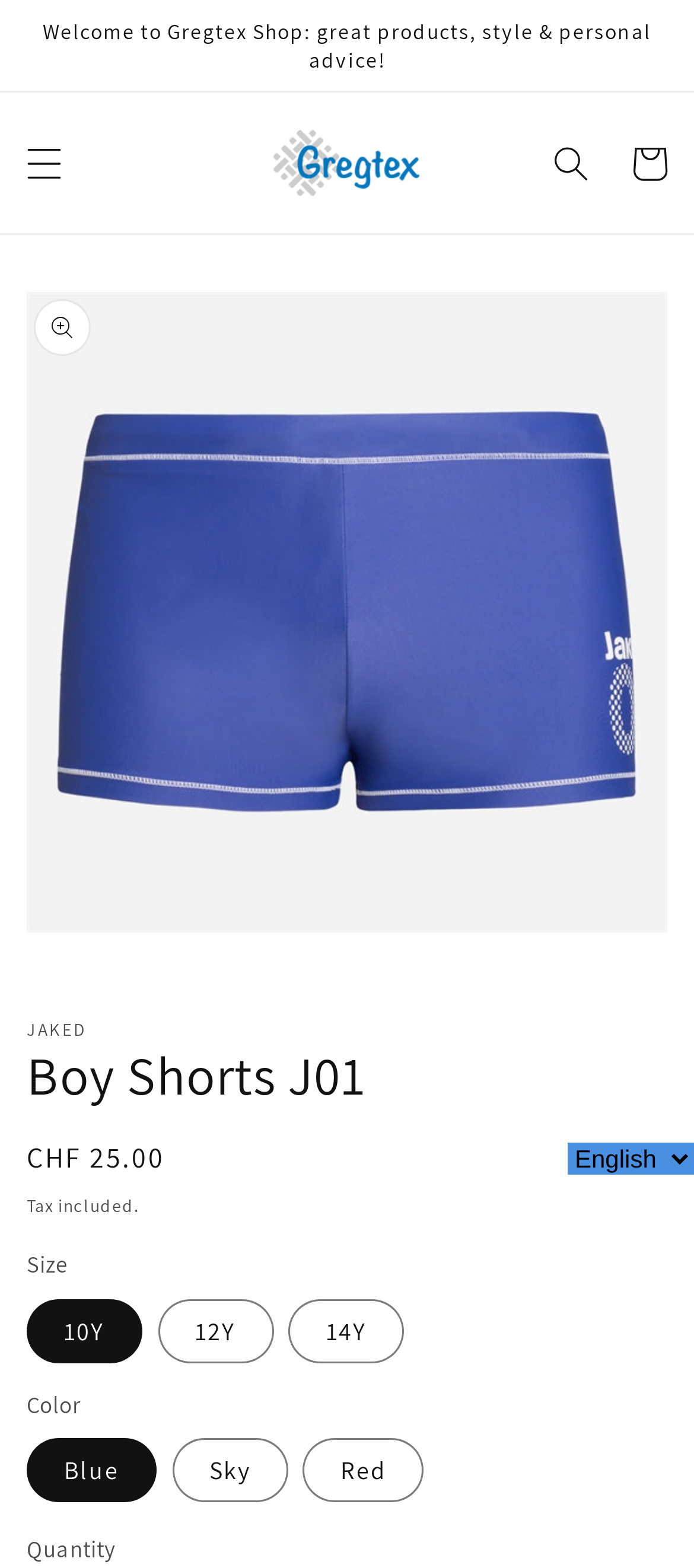Determine the main heading text of the webpage.

Boy Shorts J01